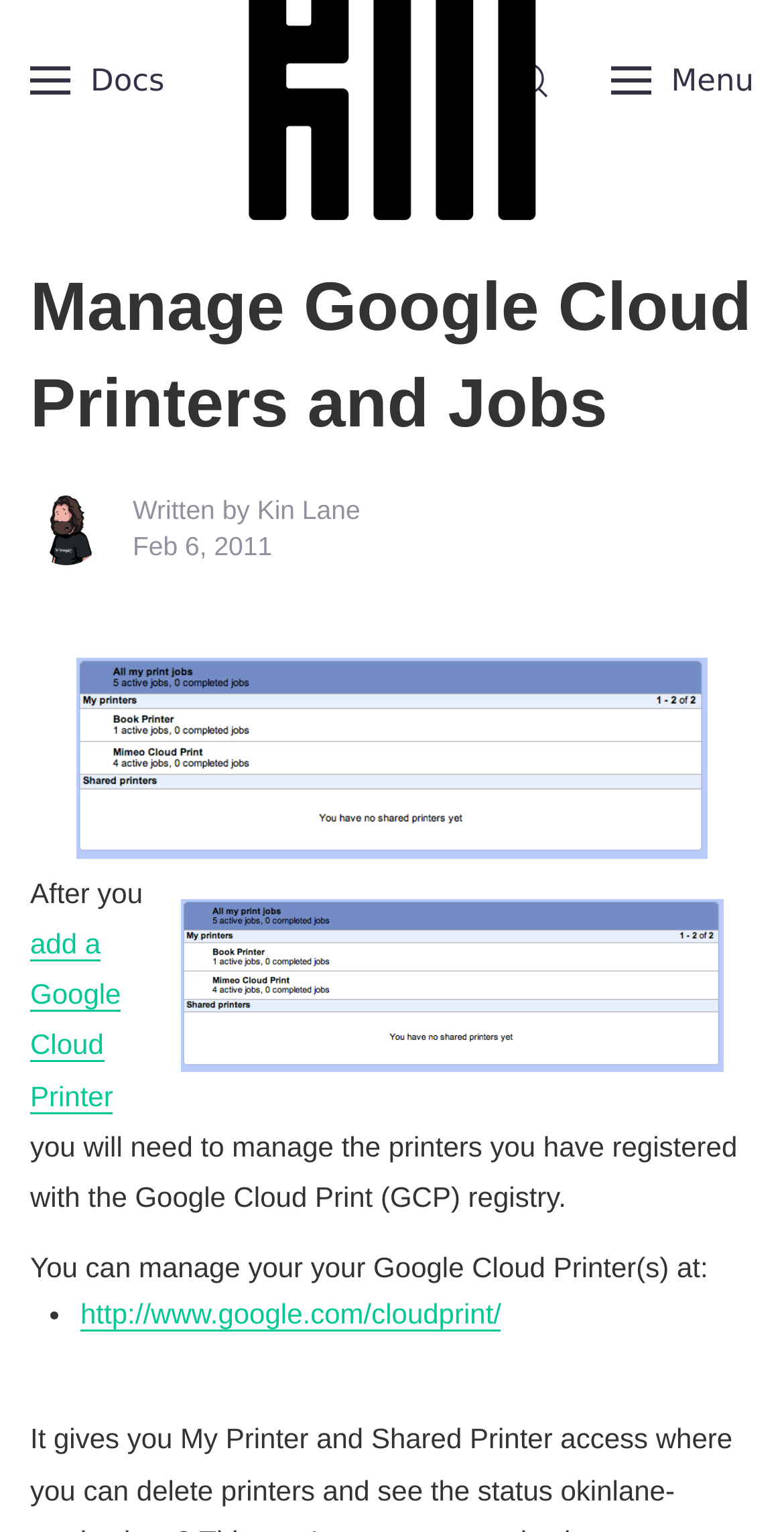When was the webpage written?
Refer to the image and give a detailed answer to the question.

The date 'Feb 6, 2011' is mentioned in the webpage content, indicating when the webpage was written.